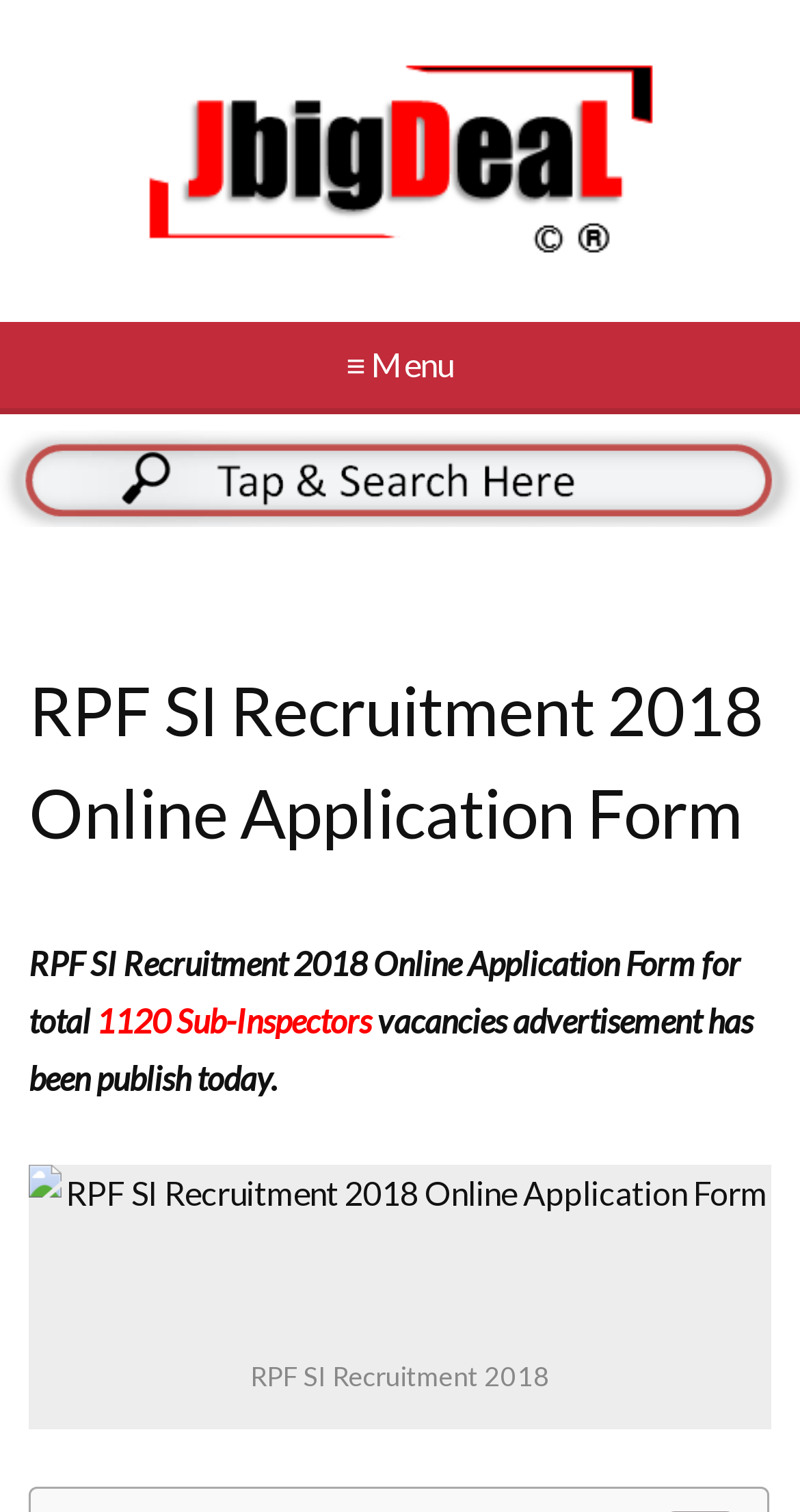Analyze the image and deliver a detailed answer to the question: What is the total number of vacancies?

I found the answer by looking at the text '1120' which is located below the heading 'RPF SI Recruitment 2018 Online Application Form' and is part of the sentence 'RPF SI Recruitment 2018 Online Application Form for total 1120 Sub-Inspectors vacancies'.